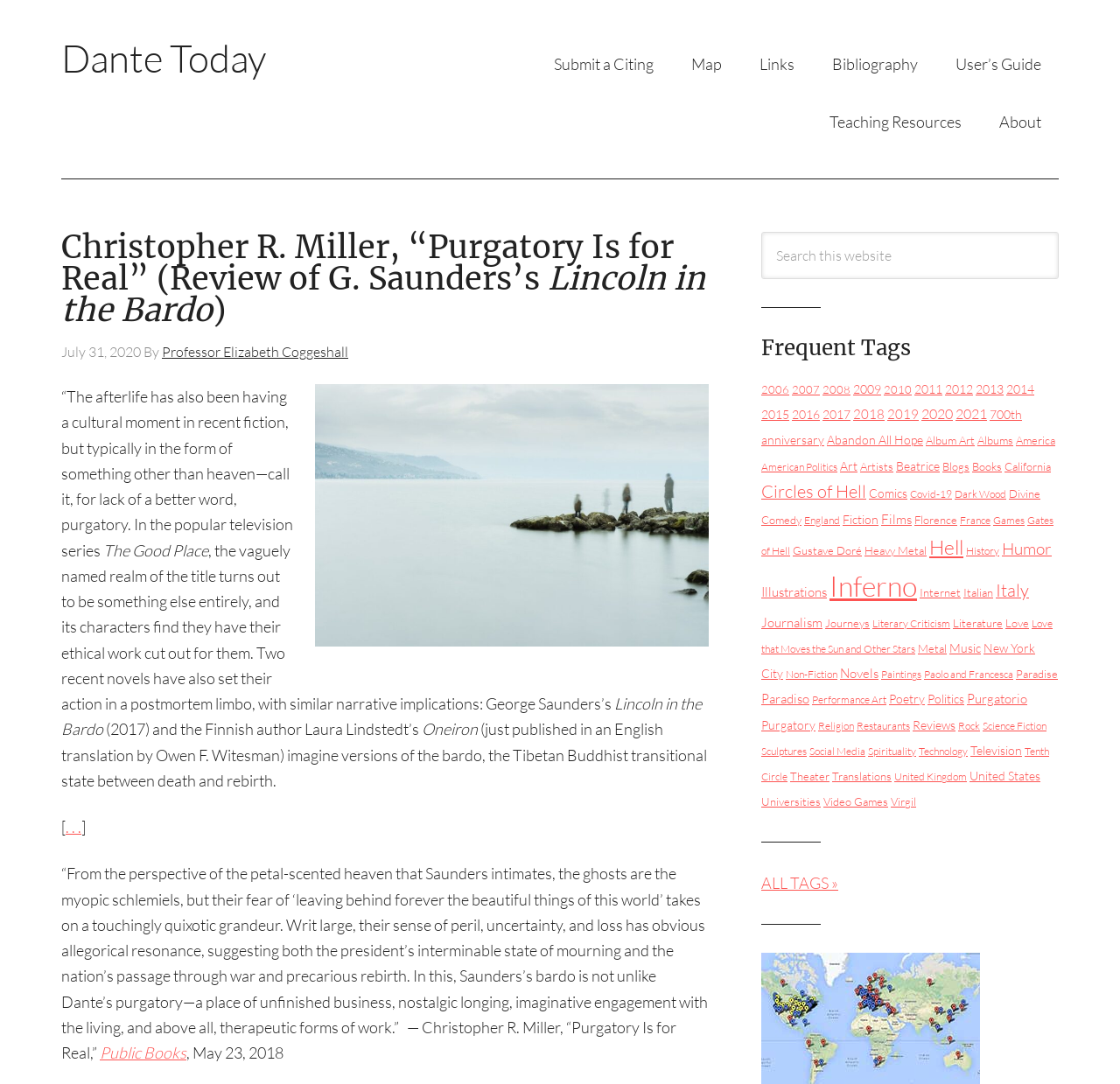What is the date of the review?
Please elaborate on the answer to the question with detailed information.

The question asks for the date of the review. By looking at the webpage, we can see that the review was published on 'May 23, 2018'.